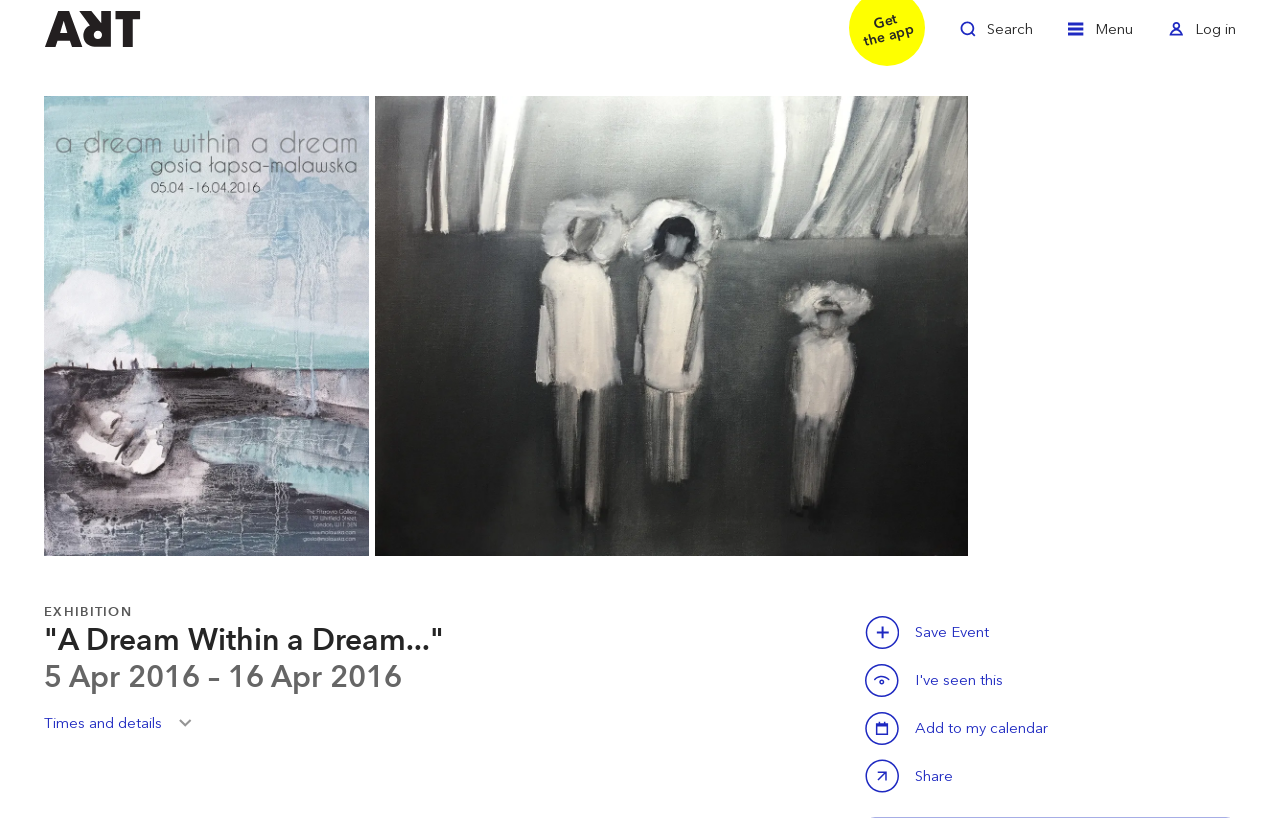Provide a one-word or one-phrase answer to the question:
What is the function of the 'Times and details Toggle' button?

To show or hide times and details